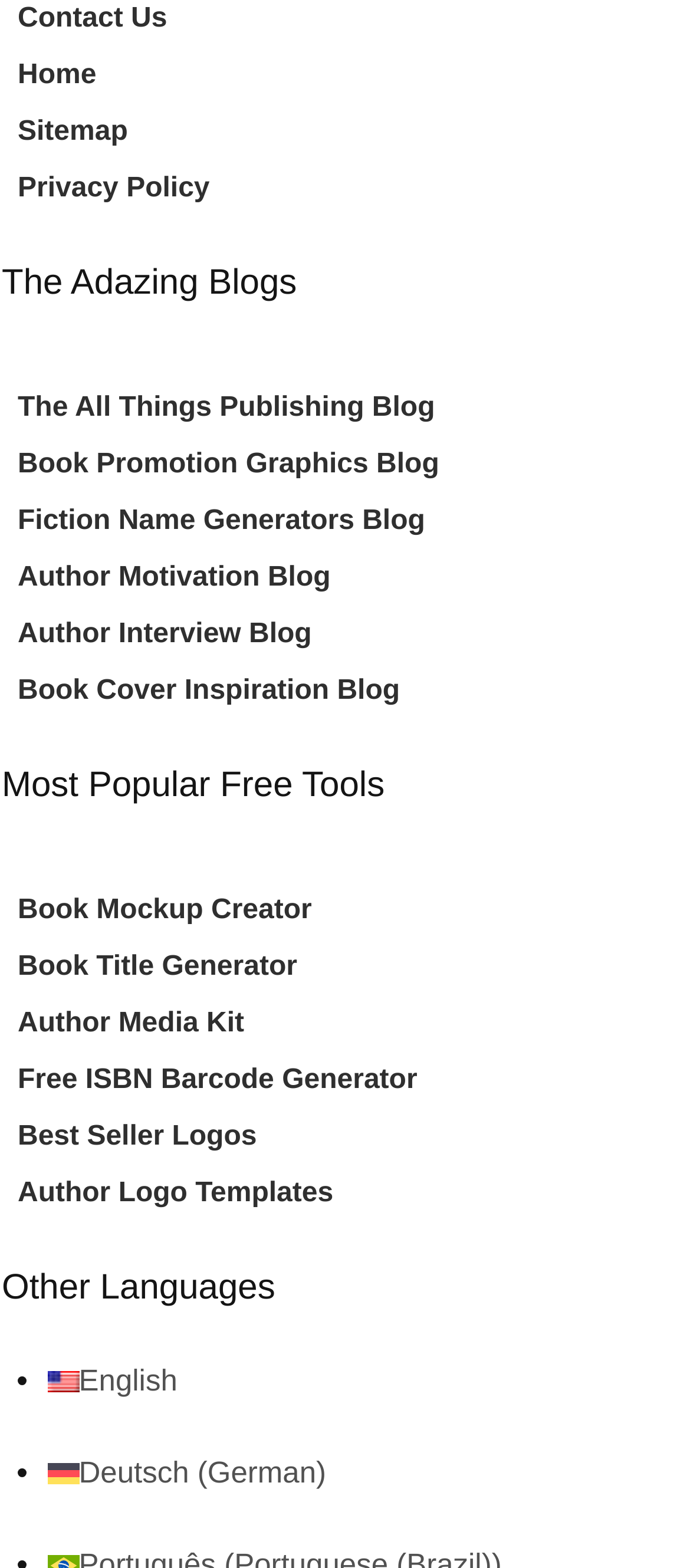Give a succinct answer to this question in a single word or phrase: 
How many language options are available?

2